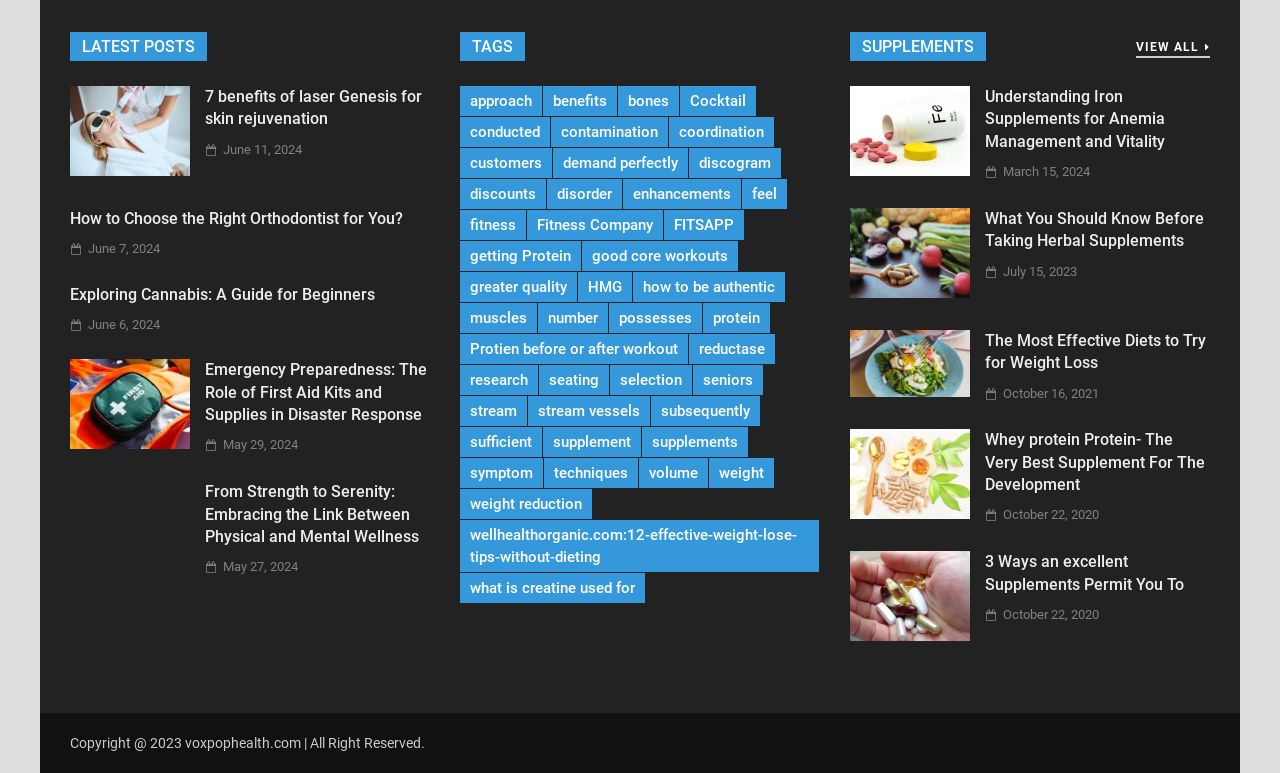Please identify the bounding box coordinates of the area that needs to be clicked to follow this instruction: "View all supplements".

[0.887, 0.05, 0.945, 0.075]